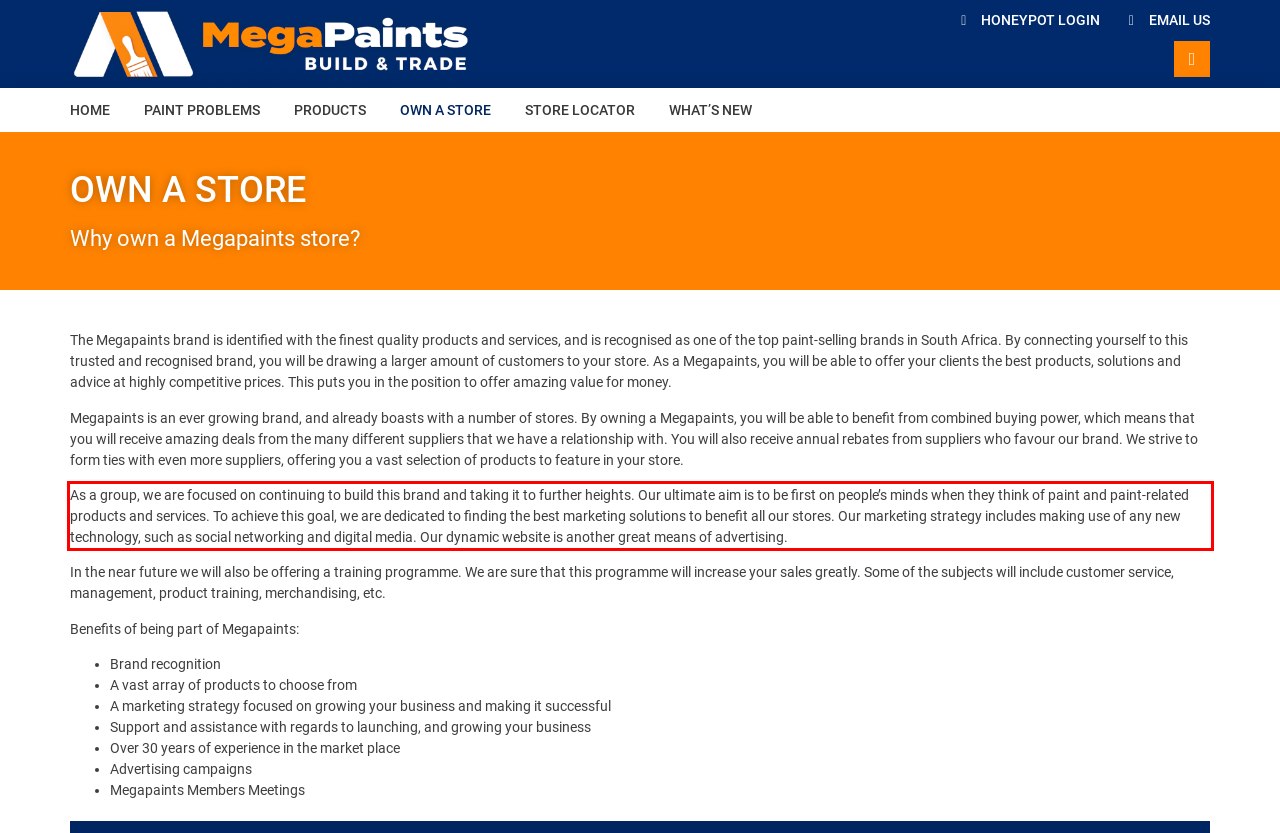Inspect the webpage screenshot that has a red bounding box and use OCR technology to read and display the text inside the red bounding box.

As a group, we are focused on continuing to build this brand and taking it to further heights. Our ultimate aim is to be first on people’s minds when they think of paint and paint-related products and services. To achieve this goal, we are dedicated to finding the best marketing solutions to benefit all our stores. Our marketing strategy includes making use of any new technology, such as social networking and digital media. Our dynamic website is another great means of advertising.